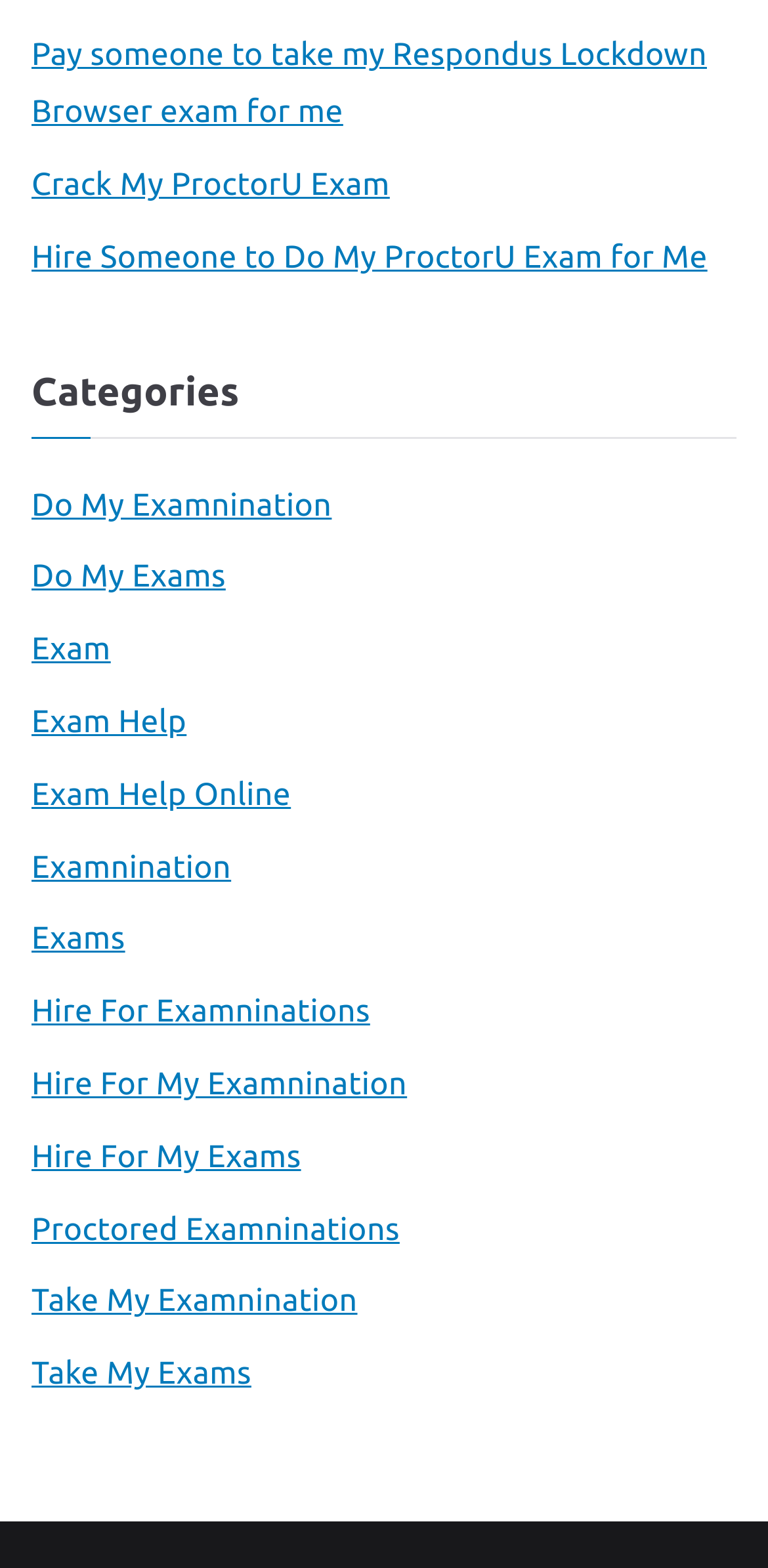Using a single word or phrase, answer the following question: 
How many links are related to ProctorU exams?

2